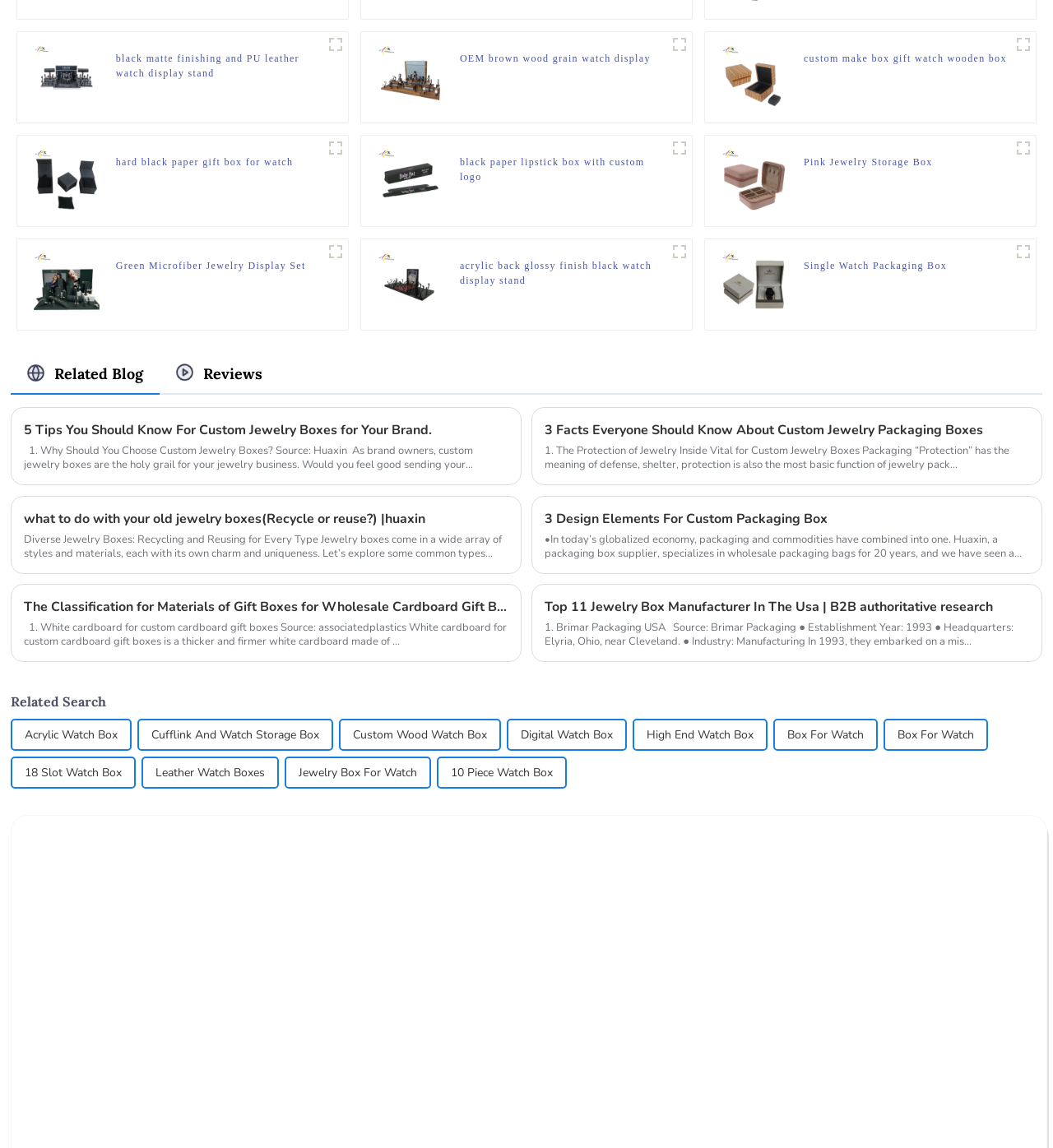What is the material of the jewelry box in the figure with the caption 'black matte finishing and PU leather watch display stand'?
Please answer the question with as much detail and depth as you can.

The caption of the figure explicitly mentions 'PU leather', which suggests that the material of the jewelry box is PU leather, in addition to having a black matte finishing.